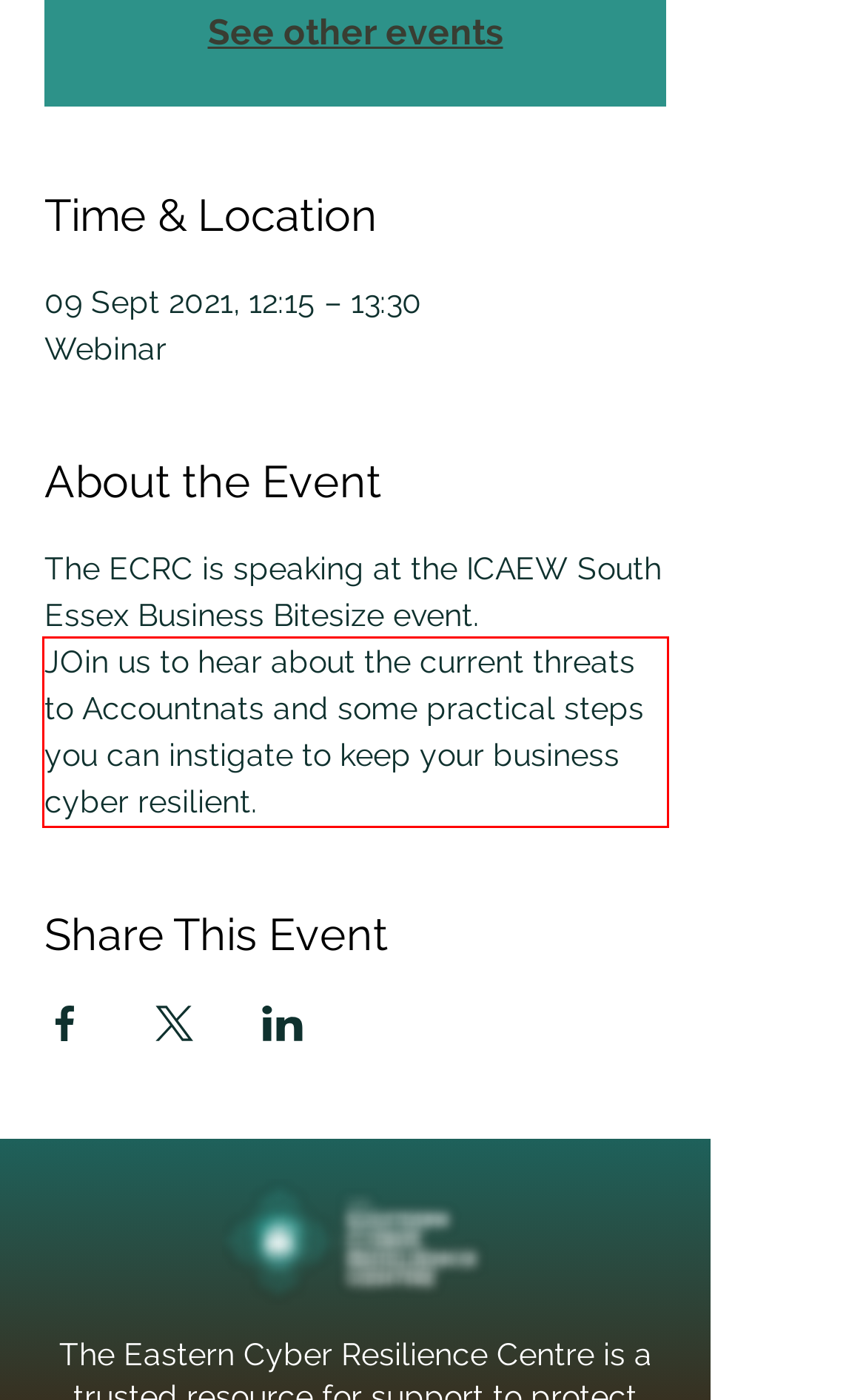Using the provided screenshot of a webpage, recognize the text inside the red rectangle bounding box by performing OCR.

JOin us to hear about the current threats to Accountnats and some practical steps you can instigate to keep your business cyber resilient.